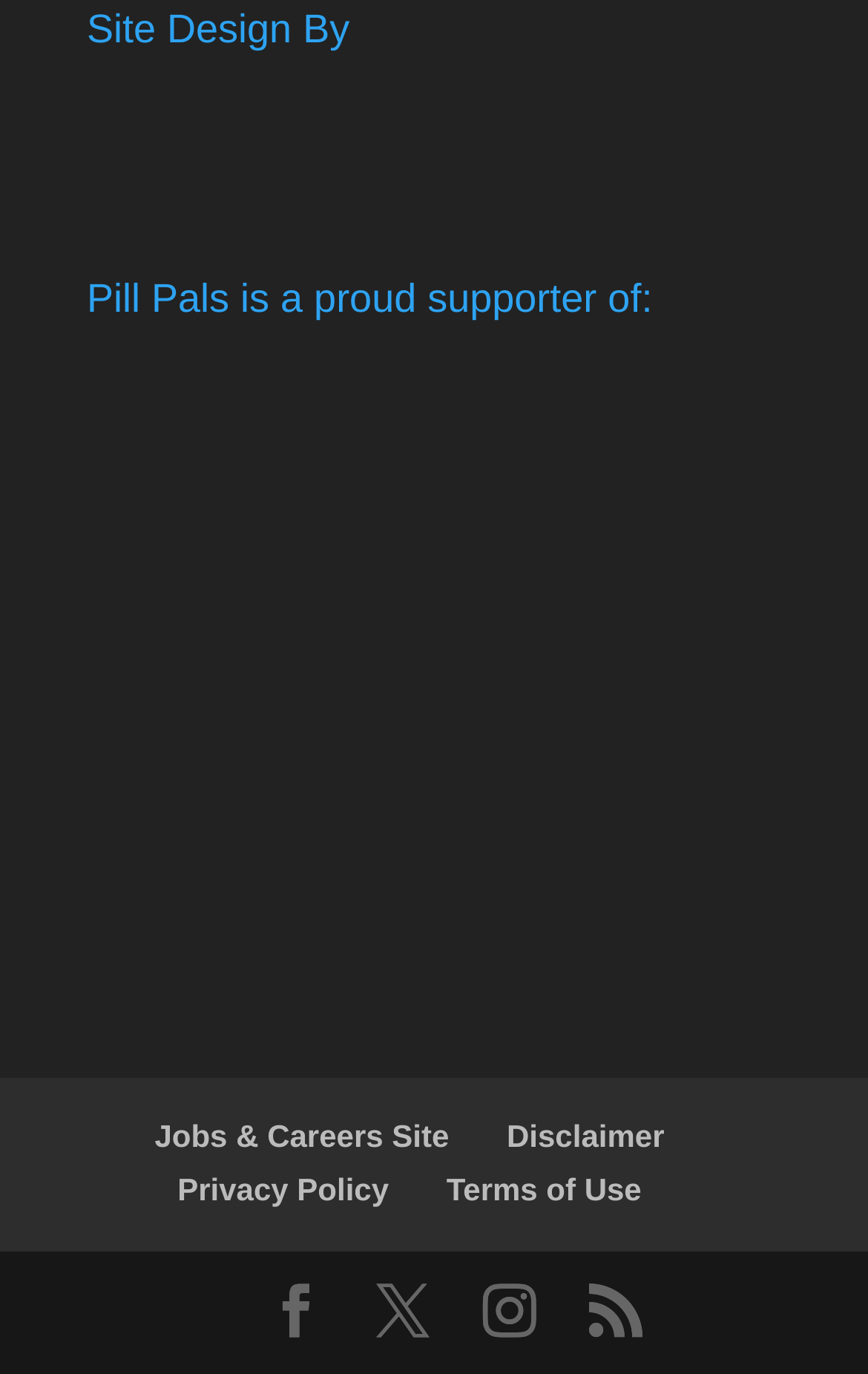What is the name of the company that designed the site? Based on the image, give a response in one word or a short phrase.

Eddings Technologies